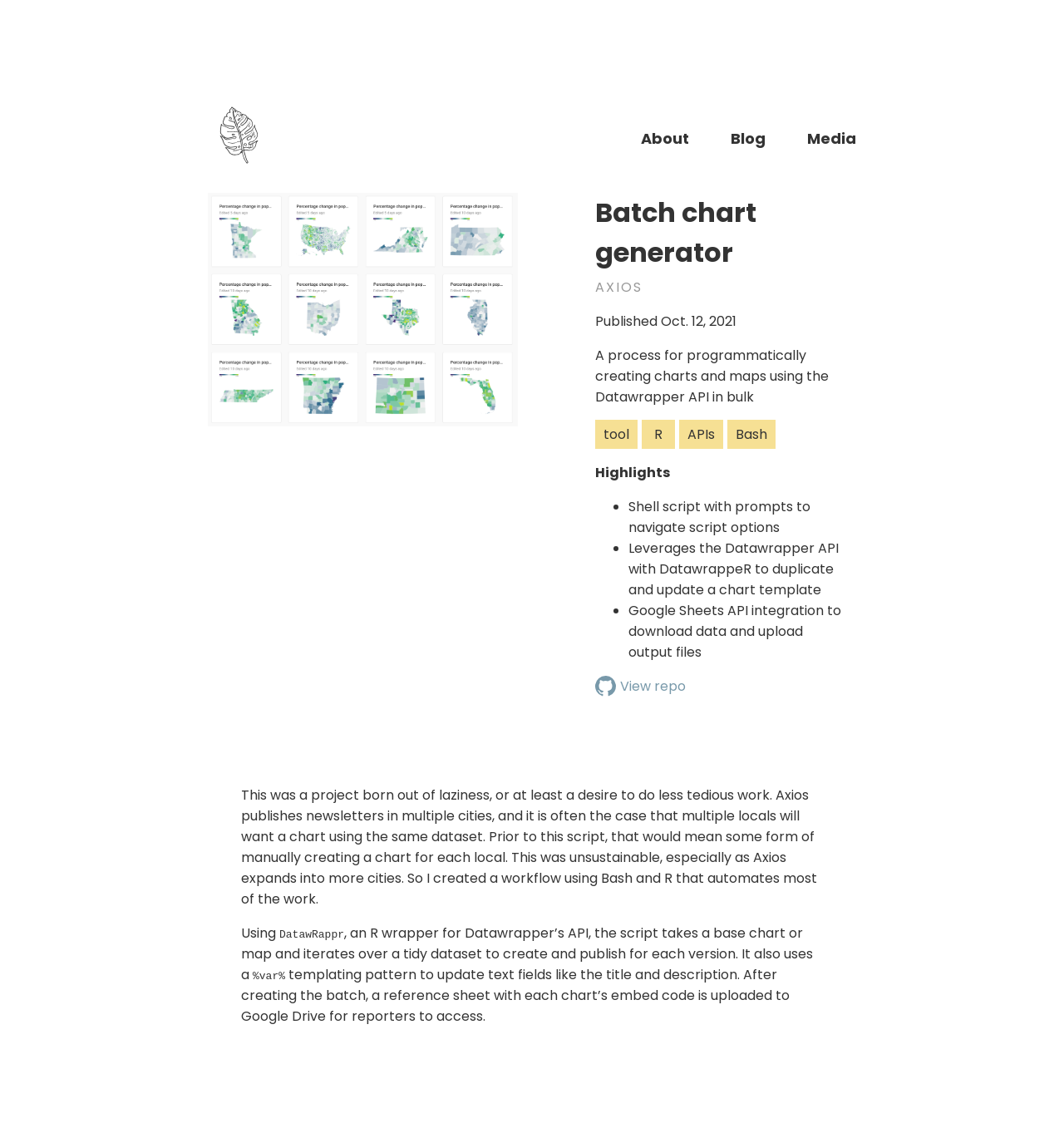Please provide the bounding box coordinates for the UI element as described: "Media". The coordinates must be four floats between 0 and 1, represented as [left, top, right, bottom].

[0.759, 0.114, 0.805, 0.132]